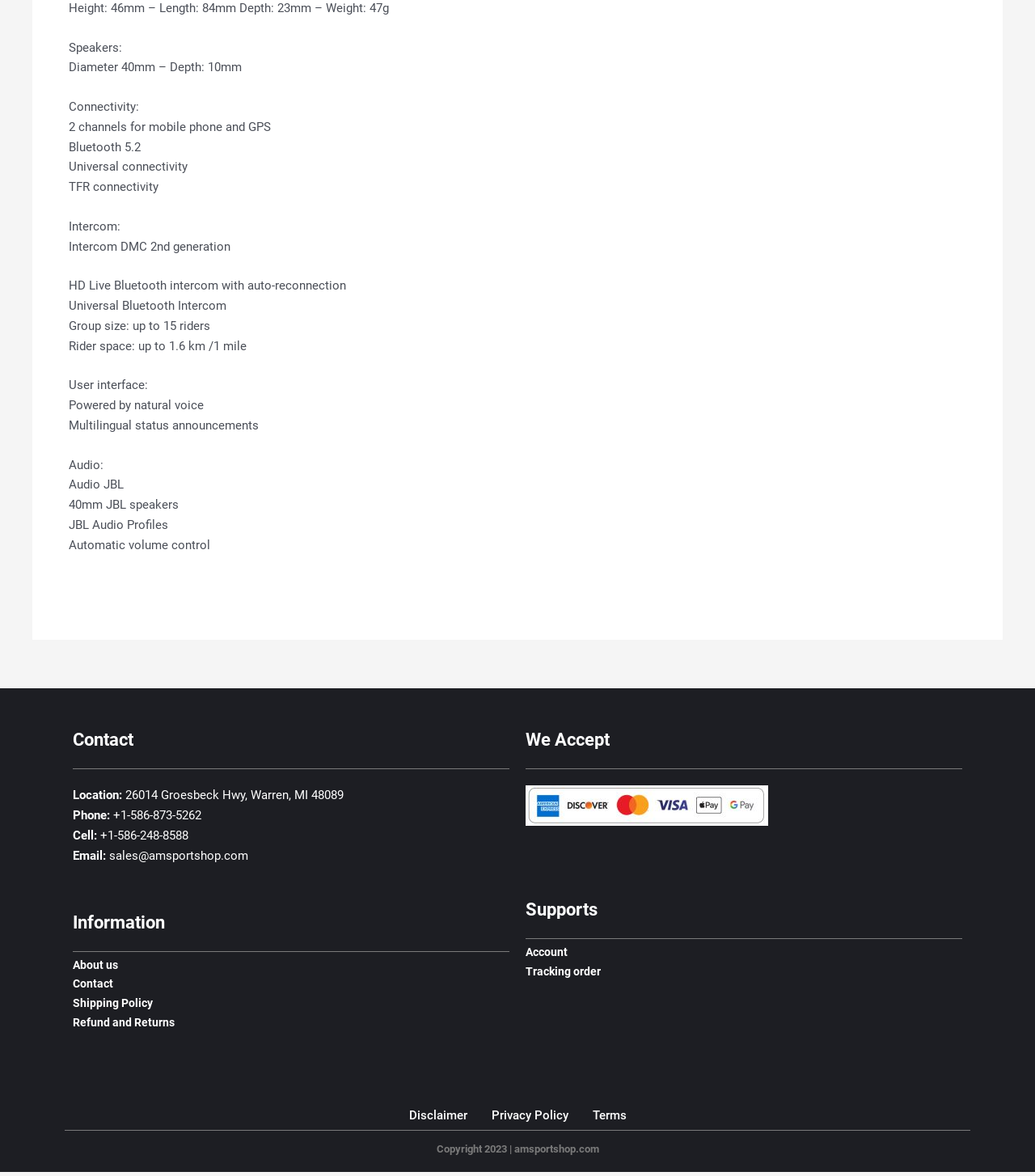Please predict the bounding box coordinates (top-left x, top-left y, bottom-right x, bottom-right y) for the UI element in the screenshot that fits the description: Privacy Policy

[0.463, 0.937, 0.561, 0.968]